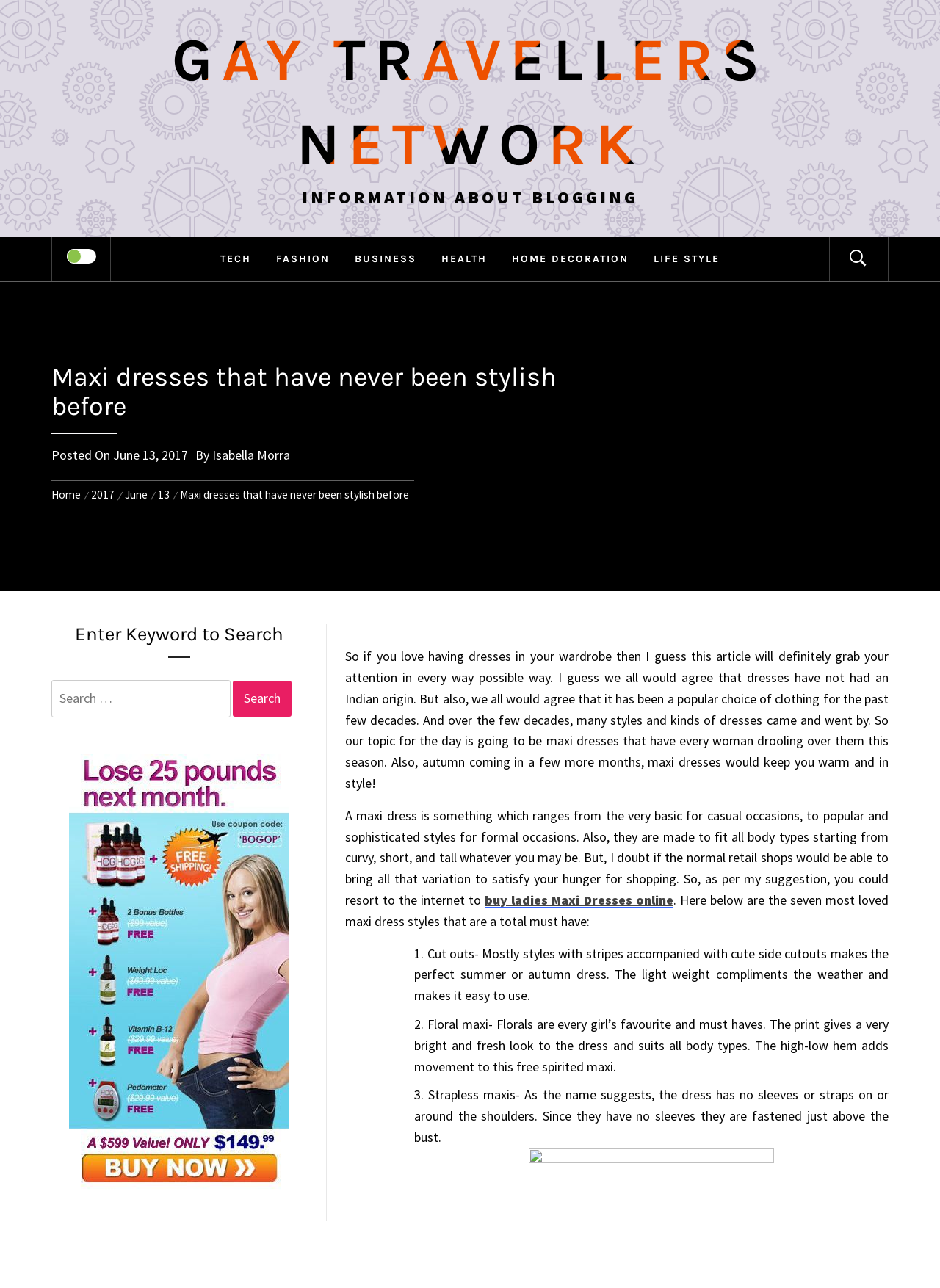Locate the bounding box coordinates of the area that needs to be clicked to fulfill the following instruction: "Click on the 'TECH' link". The coordinates should be in the format of four float numbers between 0 and 1, namely [left, top, right, bottom].

[0.223, 0.184, 0.279, 0.219]